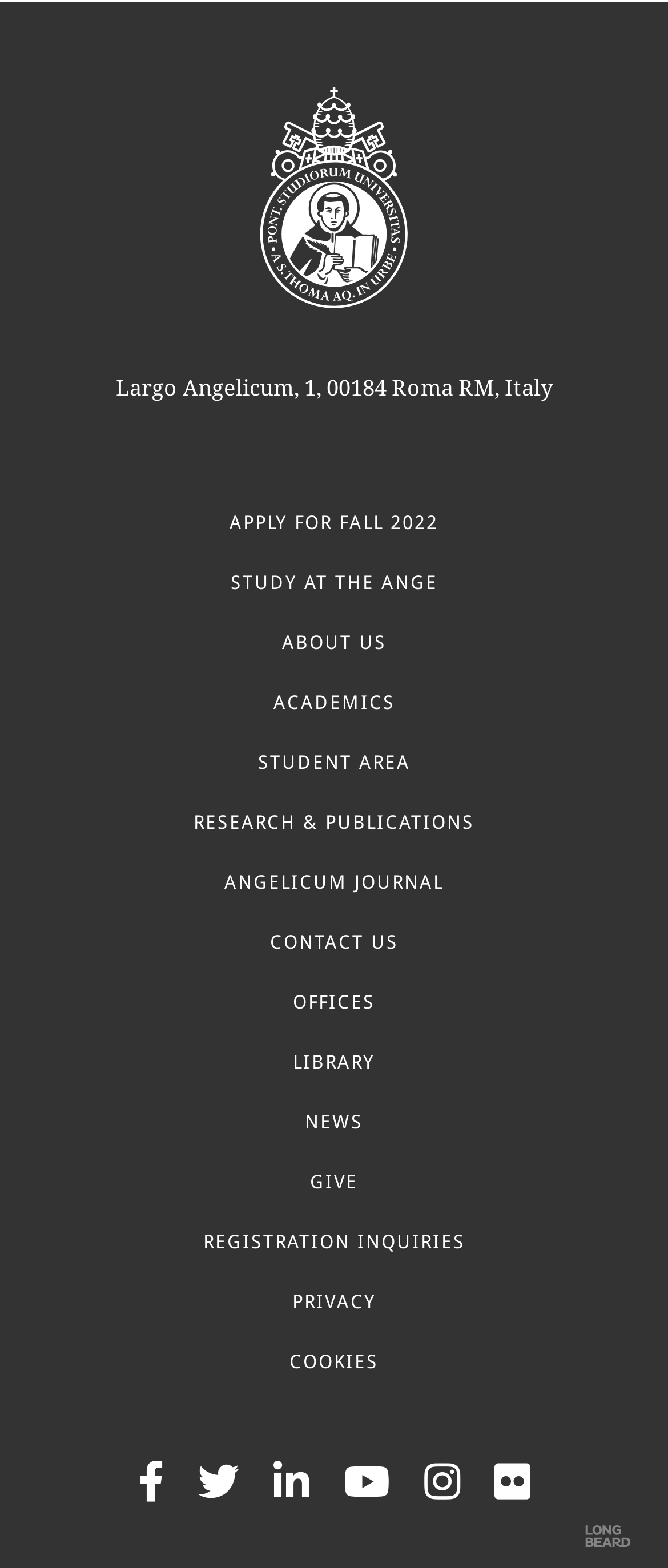Please find and report the bounding box coordinates of the element to click in order to perform the following action: "view September 2021". The coordinates should be expressed as four float numbers between 0 and 1, in the format [left, top, right, bottom].

None